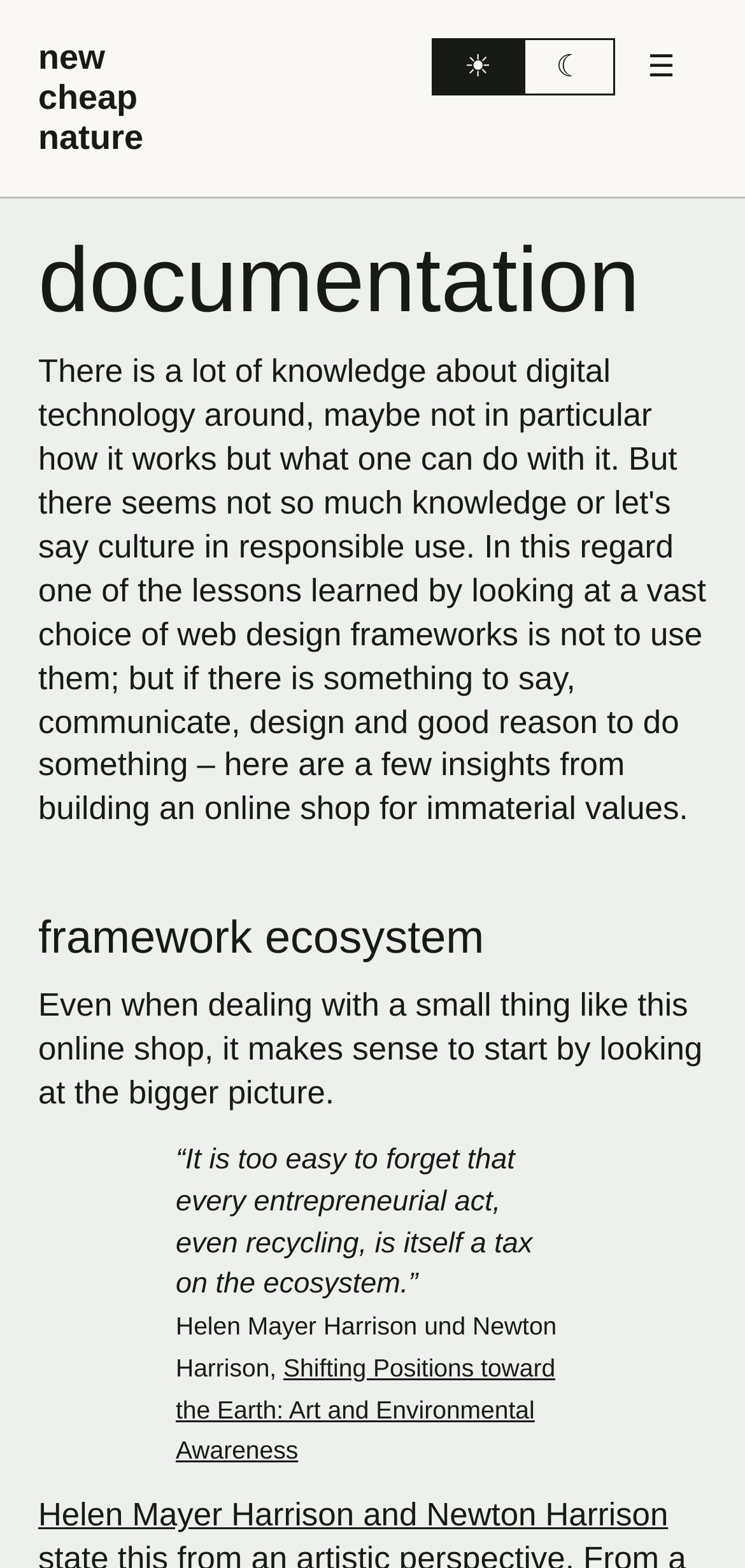Please answer the following question using a single word or phrase: 
Who are the authors mentioned on the webpage?

Helen Mayer Harrison and Newton Harrison